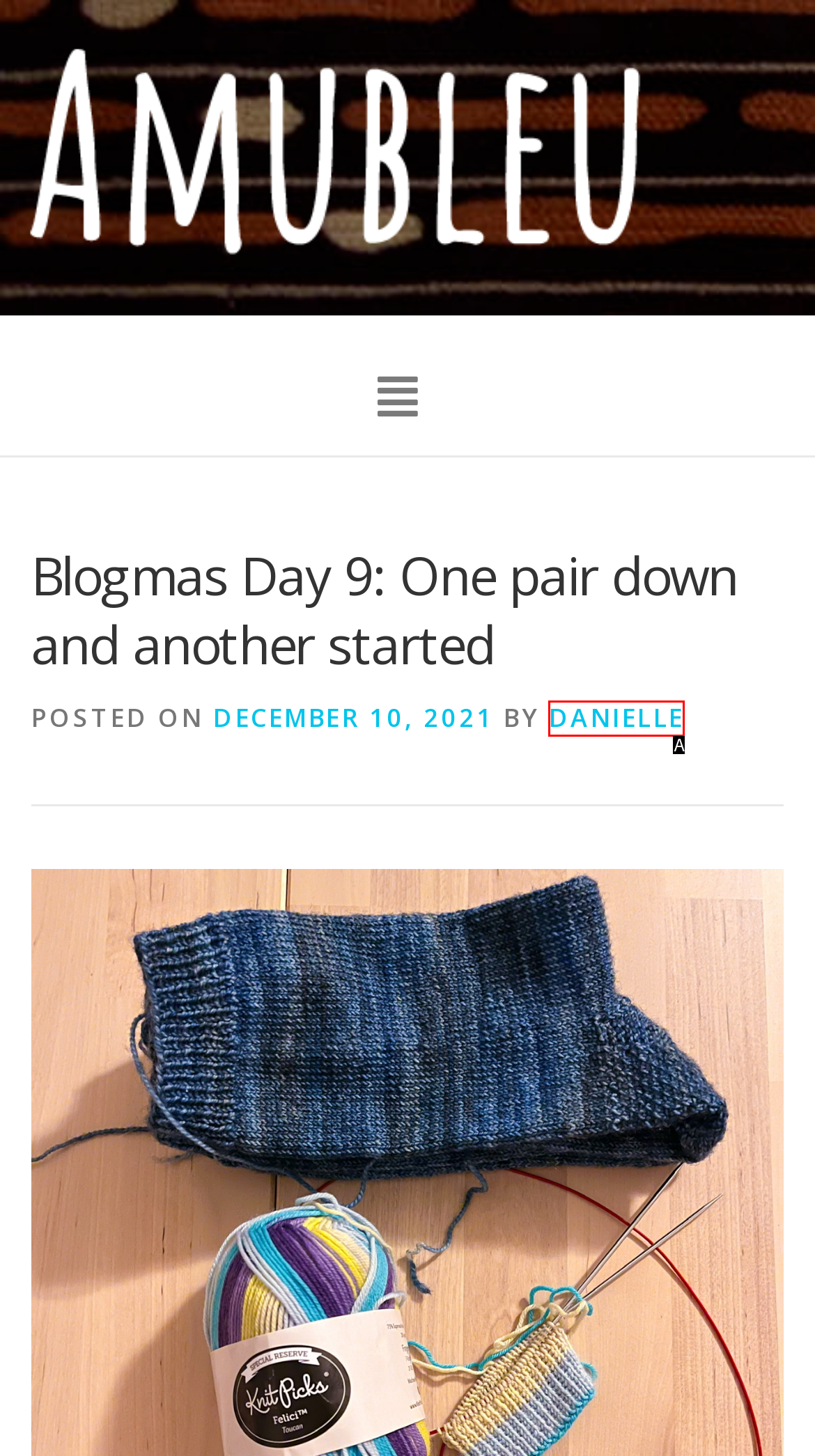Which HTML element matches the description: Search?
Reply with the letter of the correct choice.

None